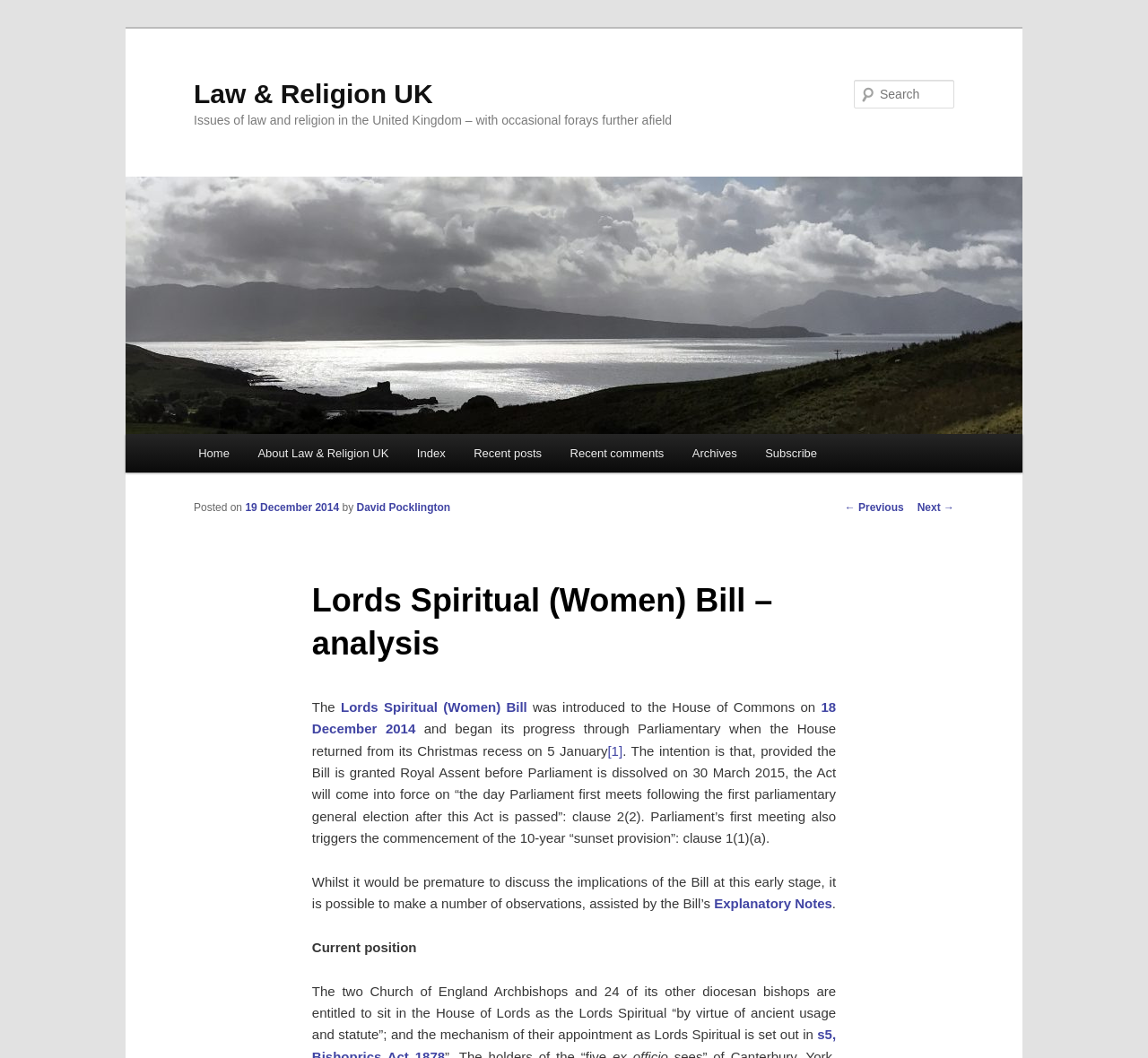Please determine the bounding box coordinates of the area that needs to be clicked to complete this task: 'Go to the home page'. The coordinates must be four float numbers between 0 and 1, formatted as [left, top, right, bottom].

[0.16, 0.41, 0.212, 0.447]